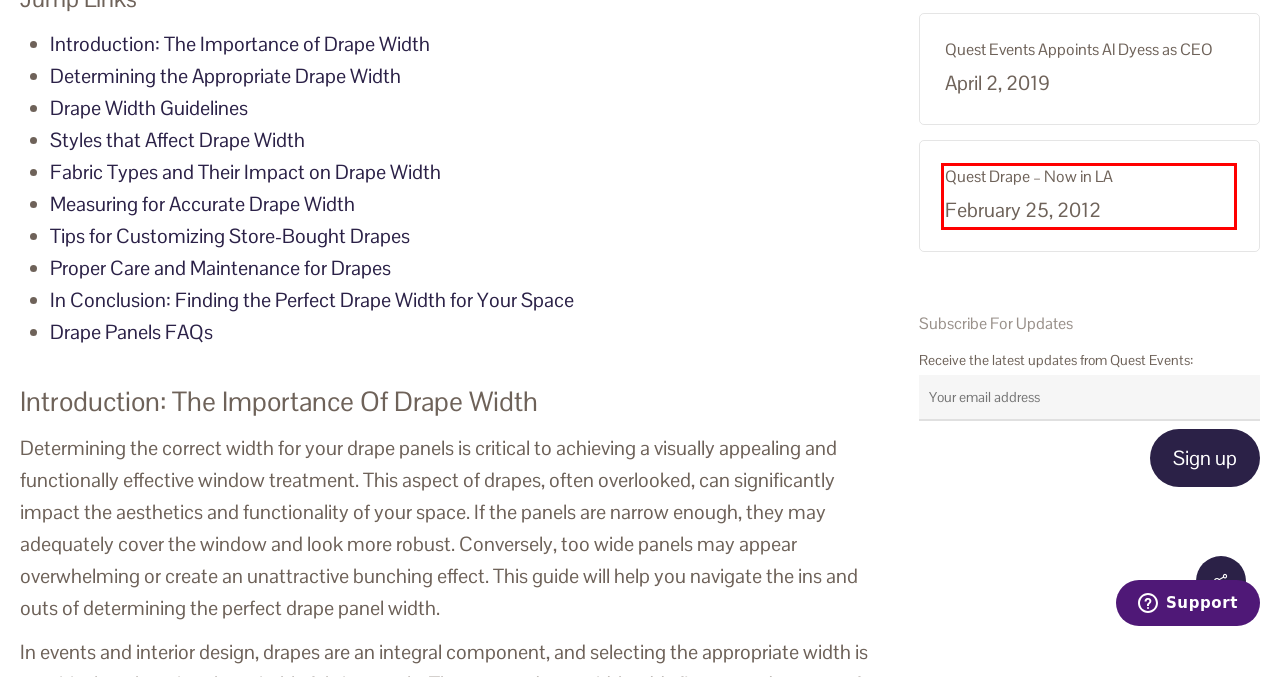You have a screenshot of a webpage where a red bounding box highlights a specific UI element. Identify the description that best matches the resulting webpage after the highlighted element is clicked. The choices are:
A. E-Catalog | Quest Events
B. How to install pipe and drape at an event | Quest Events
C. Quest Drape – Now in LA | Quest Events
D. Locations | Quest Events
E. Quest Events
F. Day by Day Digital
G. Blog Archives | Quest Events
H. Quest Events Appoints Al Dyess as CEO | Quest Events

C